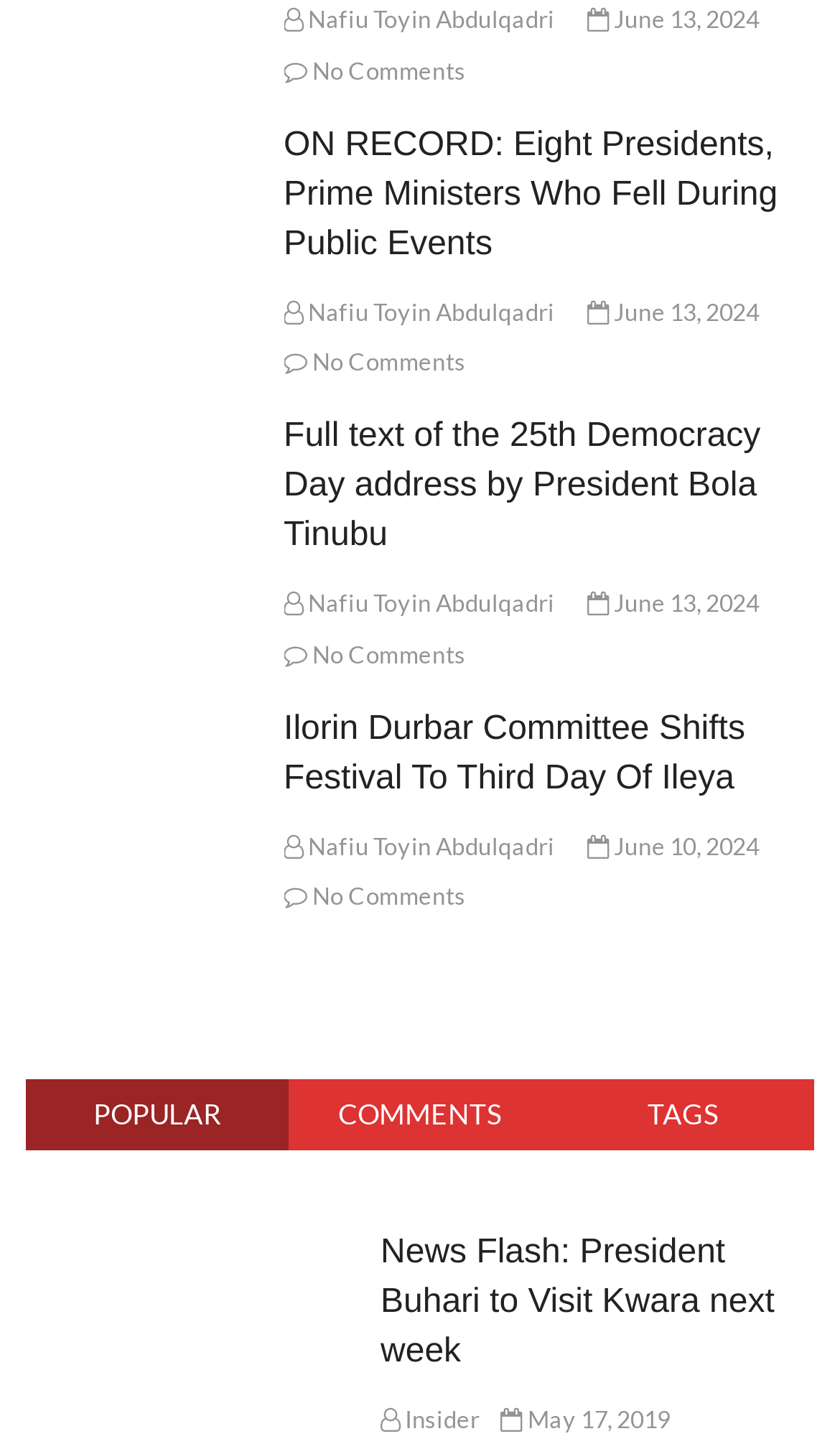Identify the bounding box coordinates for the element you need to click to achieve the following task: "View the news flash about President Buhari to Visit Kwara next week". The coordinates must be four float values ranging from 0 to 1, formatted as [left, top, right, bottom].

[0.03, 0.854, 0.415, 0.881]